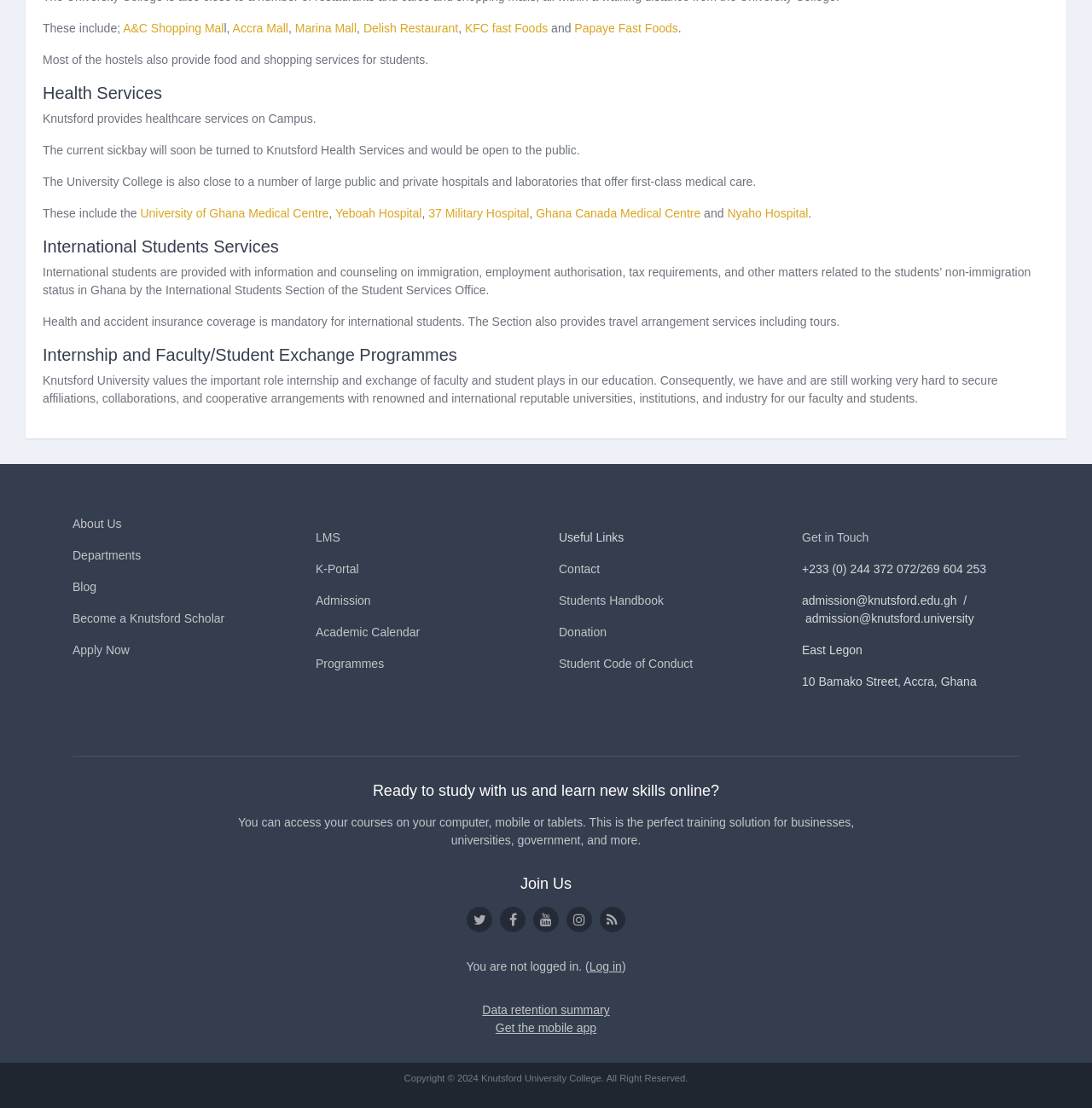Provide your answer in a single word or phrase: 
What services are provided by Knutsford University College?

health, food, shopping